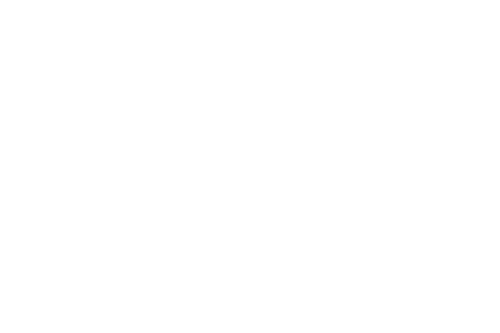Answer with a single word or phrase: 
What type of pickups does the guitar have?

DeArmond Dynasonic